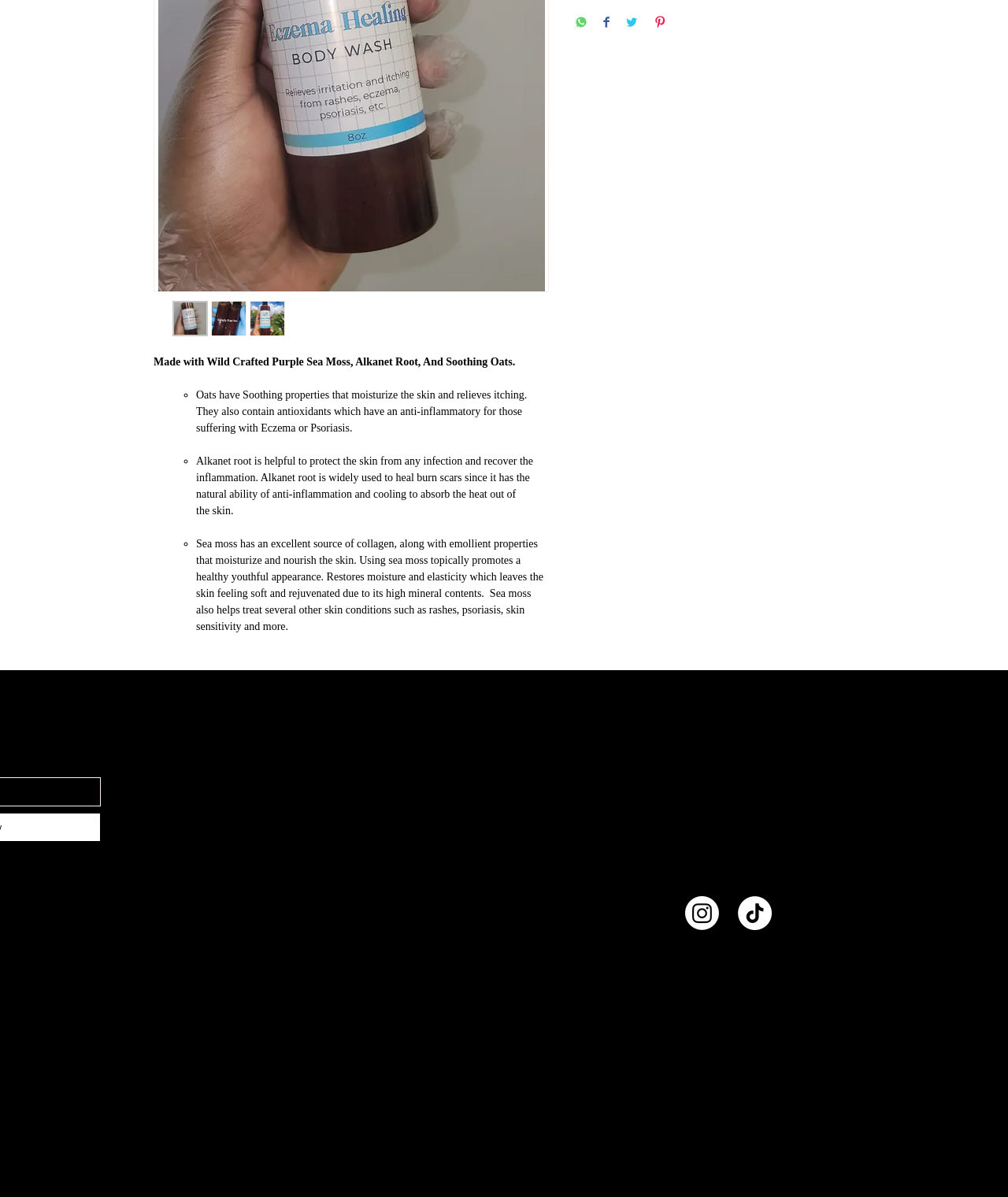Find the bounding box of the UI element described as follows: "alt="Thumbnail: ECZEMA HEALING WASH"".

[0.248, 0.251, 0.283, 0.281]